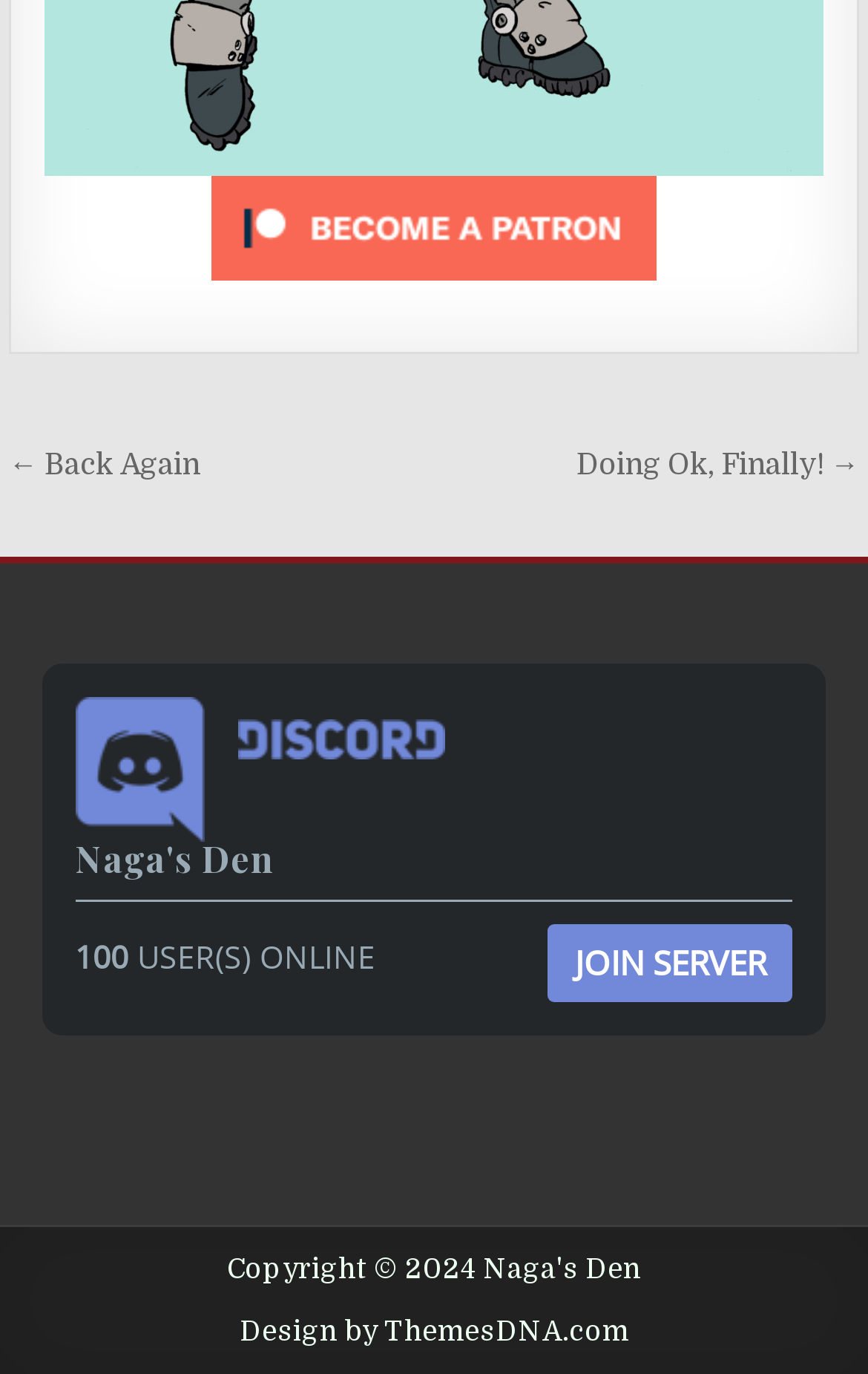Use a single word or phrase to answer the question: What is the title of the main content section?

Naga's Den